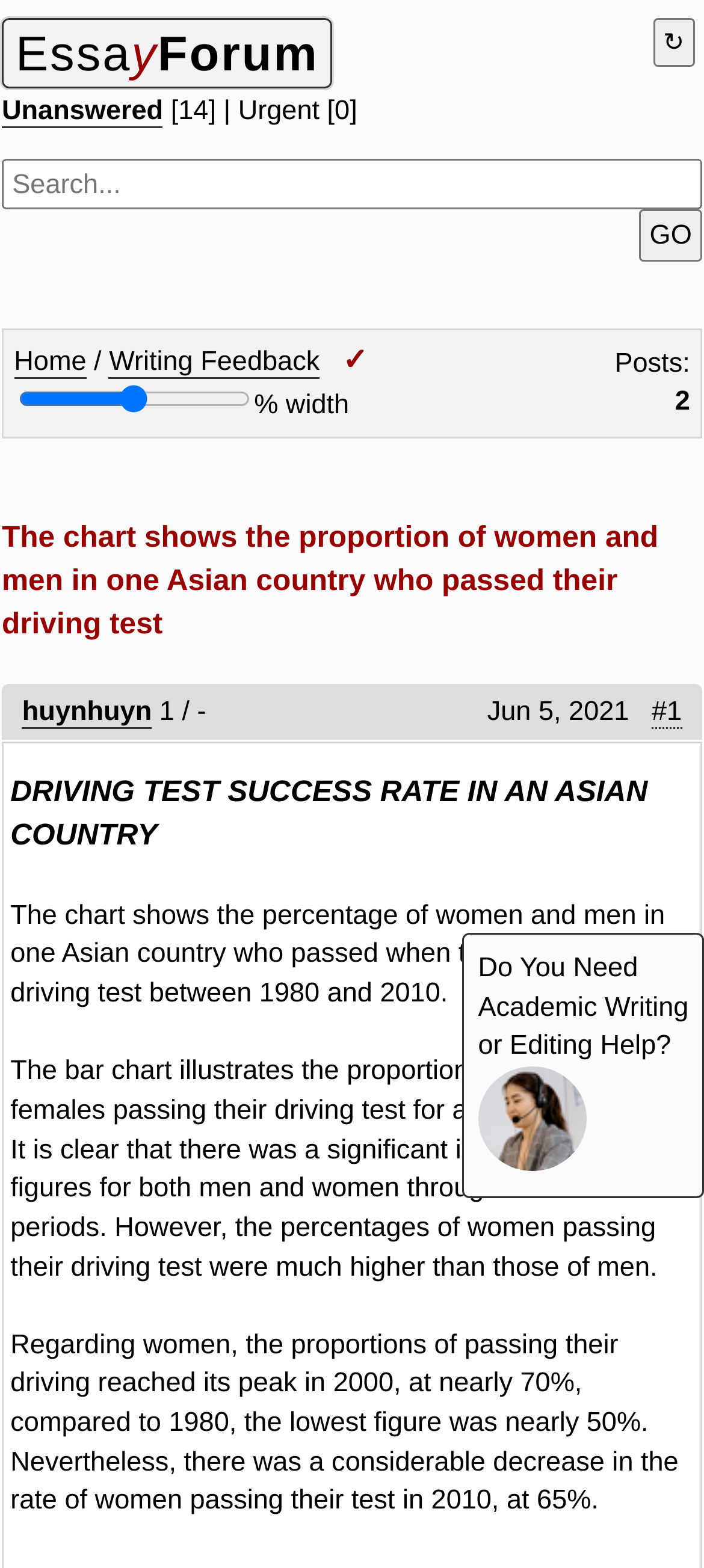Determine the bounding box coordinates of the clickable element to complete this instruction: "Click on the refresh button". Provide the coordinates in the format of four float numbers between 0 and 1, [left, top, right, bottom].

[0.928, 0.011, 0.987, 0.042]